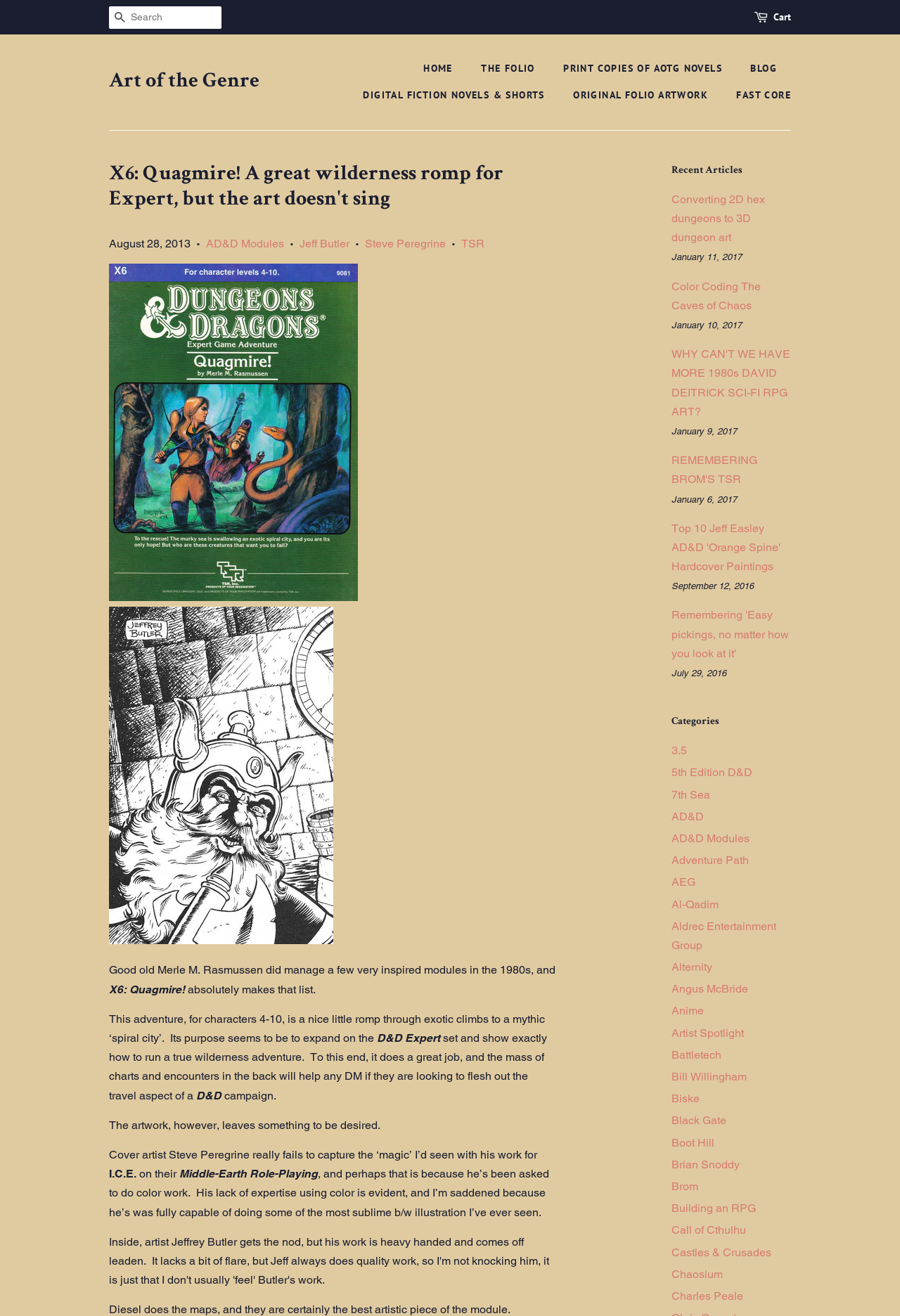Answer the question with a brief word or phrase:
What is the name of the blog section?

Recent Articles